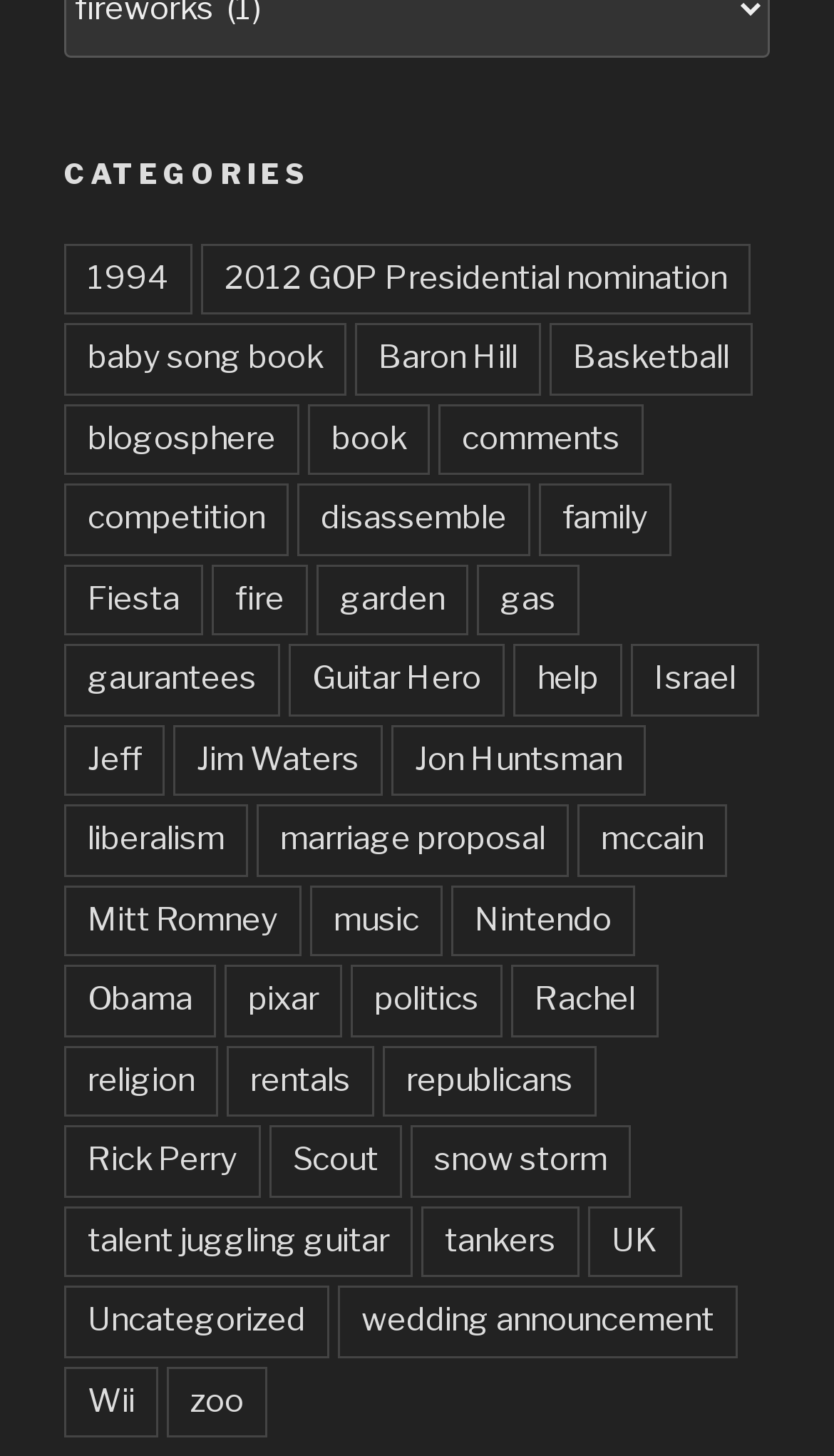Please specify the bounding box coordinates of the clickable region necessary for completing the following instruction: "Read about 'Rick Perry'". The coordinates must consist of four float numbers between 0 and 1, i.e., [left, top, right, bottom].

[0.077, 0.773, 0.313, 0.822]